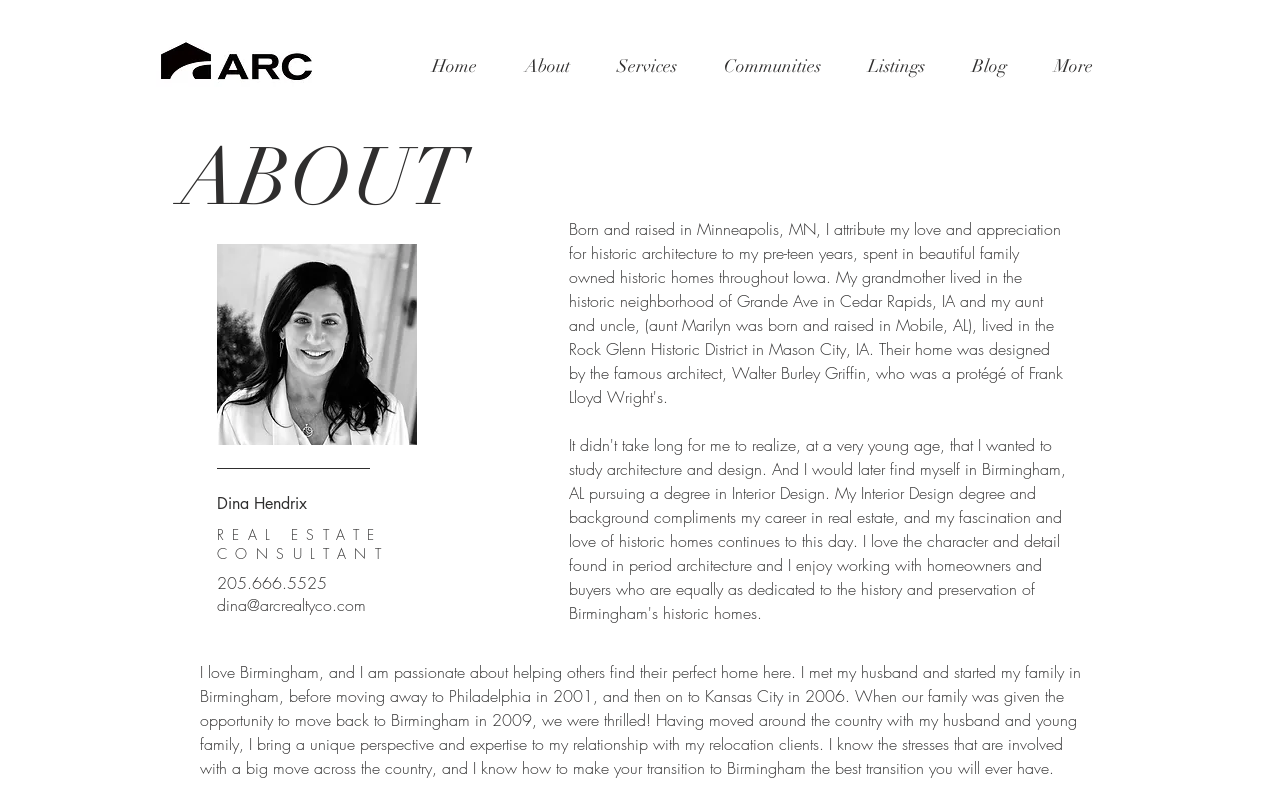Can you specify the bounding box coordinates for the region that should be clicked to fulfill this instruction: "Click Dina Hendrix Realtor".

[0.17, 0.309, 0.326, 0.564]